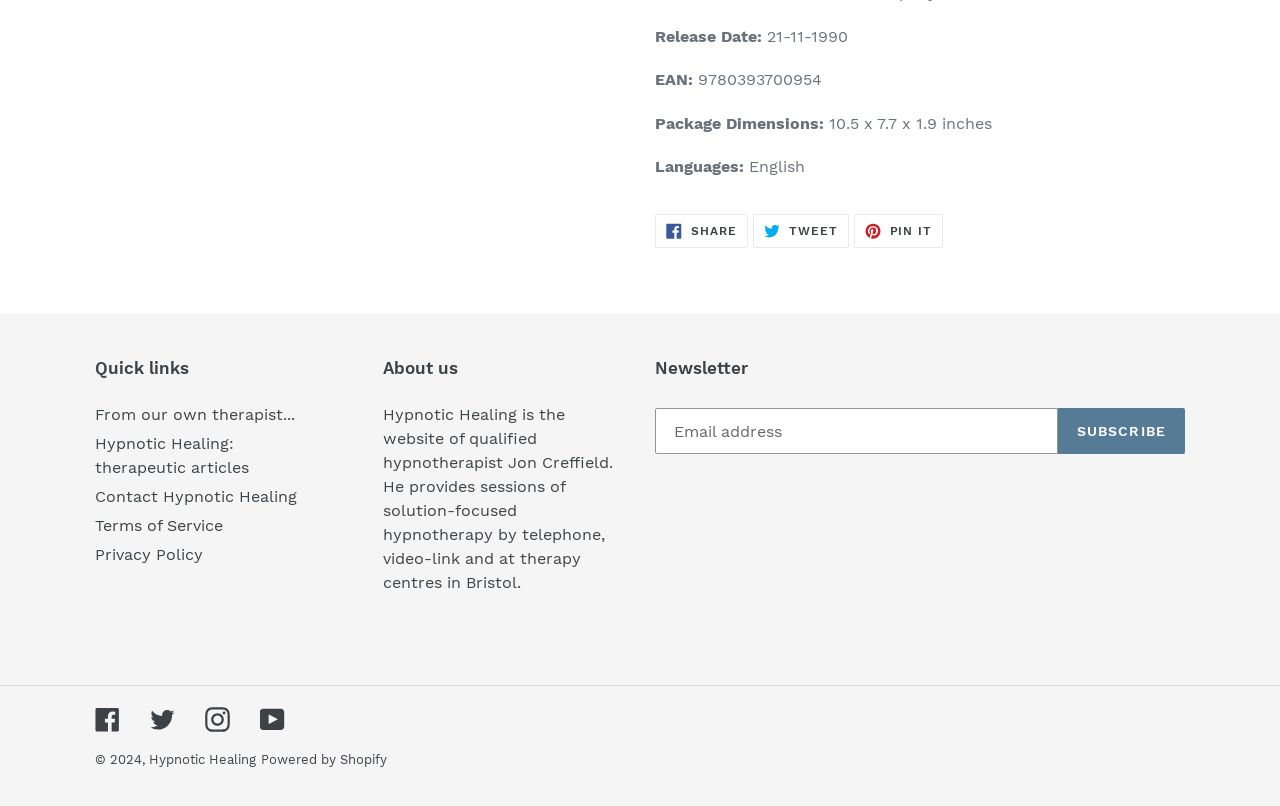Provide the bounding box coordinates for the area that should be clicked to complete the instruction: "Share on Facebook".

[0.512, 0.266, 0.584, 0.308]